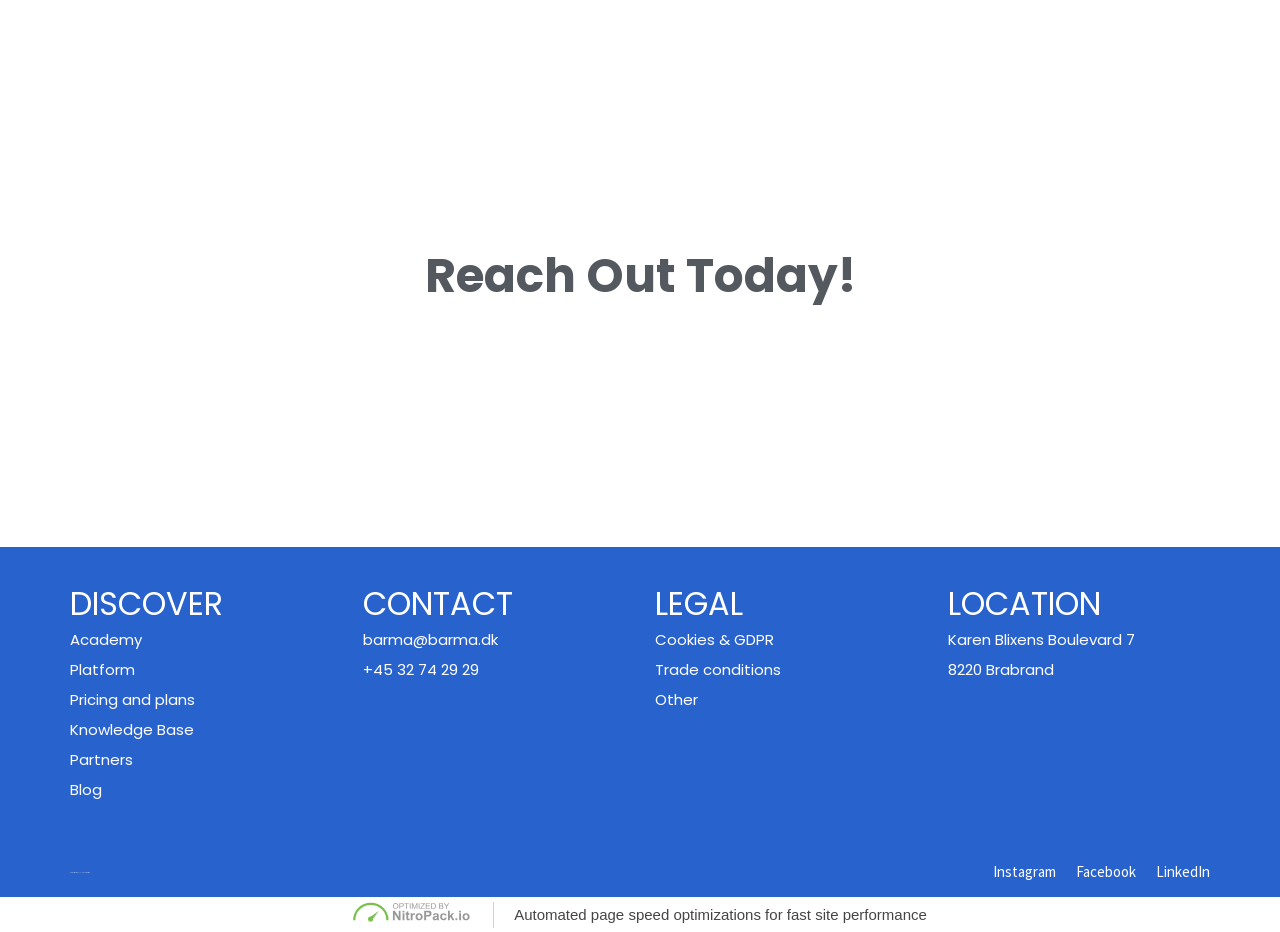Find the bounding box coordinates for the UI element whose description is: "Instagram". The coordinates should be four float numbers between 0 and 1, in the format [left, top, right, bottom].

[0.776, 0.923, 0.825, 0.949]